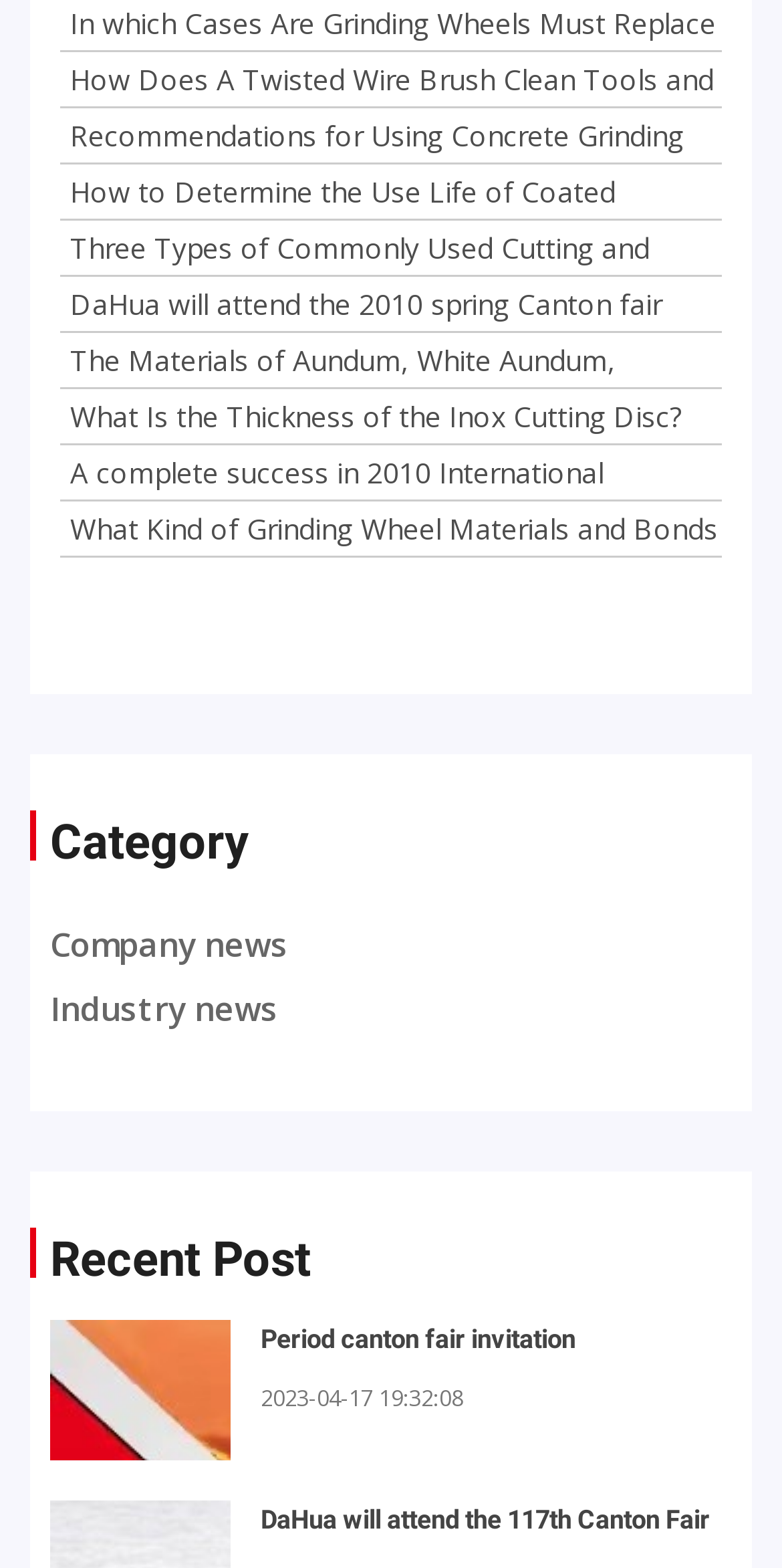Find the bounding box coordinates of the area that needs to be clicked in order to achieve the following instruction: "Check the recent post". The coordinates should be specified as four float numbers between 0 and 1, i.e., [left, top, right, bottom].

[0.064, 0.785, 0.397, 0.822]